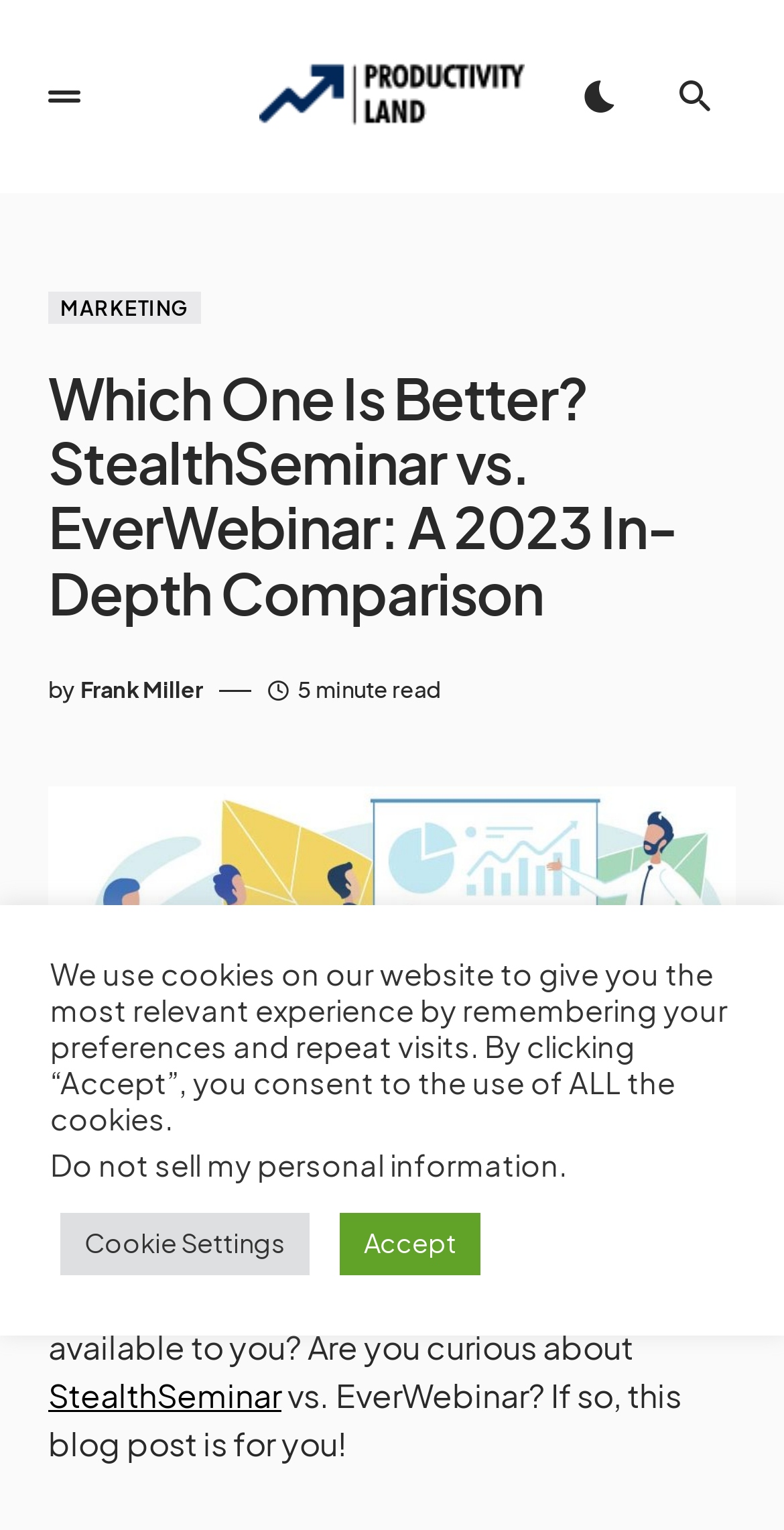Describe all the significant parts and information present on the webpage.

The webpage is a blog post comparing two online webinar platforms, StealthSeminar and EverWebinar. At the top, there is a navigation section with three buttons and a link to "Productivity Land" accompanied by an image. Below this section, there is a heading that reads "Which One Is Better? StealthSeminar vs. EverWebinar: A 2023 In-Depth Comparison". 

The author of the post, Frank Miller, is credited below the heading, along with a note indicating that the post is a 5-minute read. A large image related to seminar presentation is displayed below the author information. 

The main content of the post starts with a paragraph of text that asks questions about searching for a webinar platform and feeling overwhelmed by the choices. The text then introduces the purpose of the post, which is to compare StealthSeminar and EverWebinar. 

At the bottom of the page, there is a notice about the use of cookies on the website, along with options to accept or customize cookie settings and a link to learn more about not selling personal information.